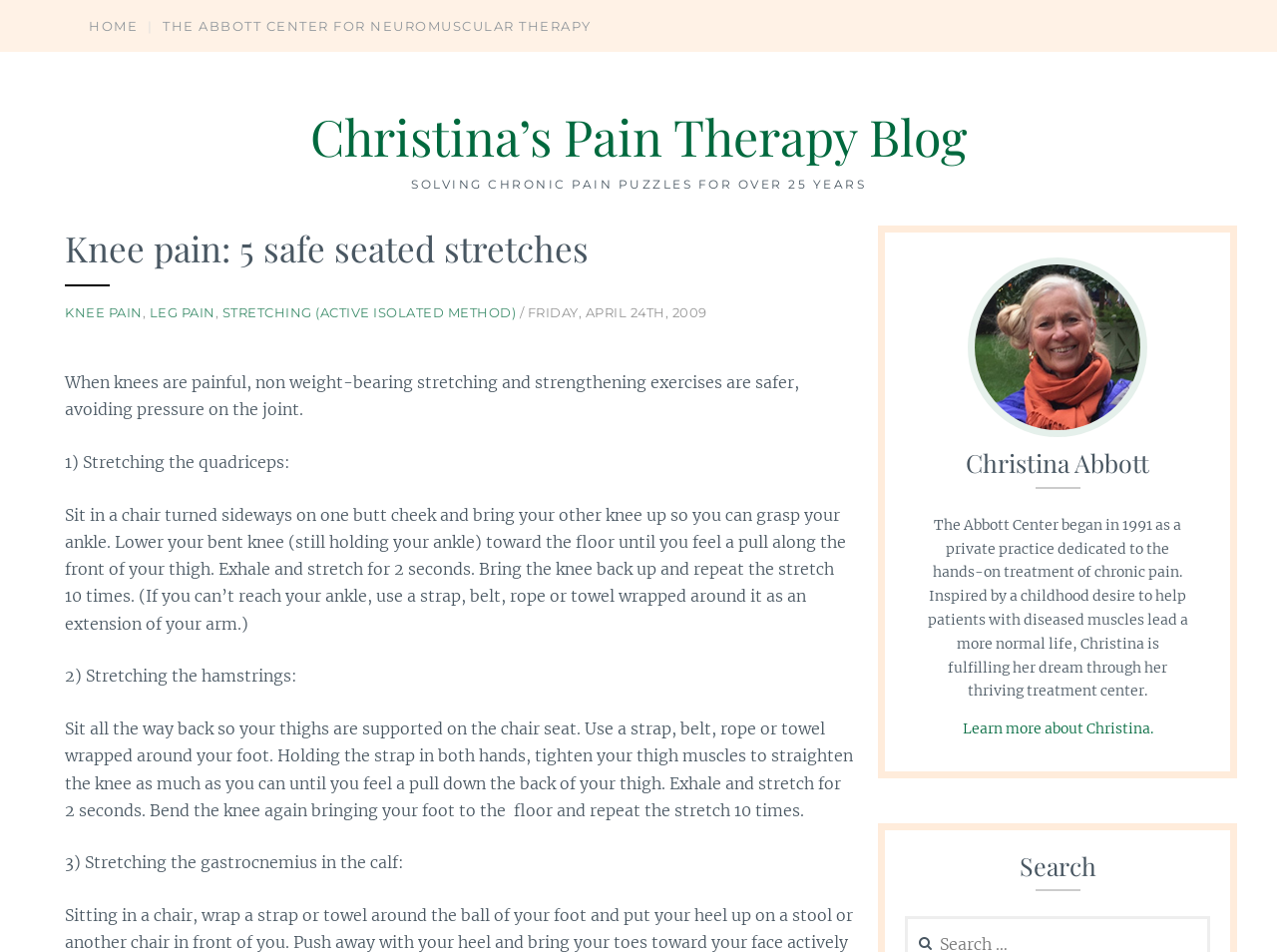What is the primary heading on this webpage?

Christina’s Pain Therapy Blog